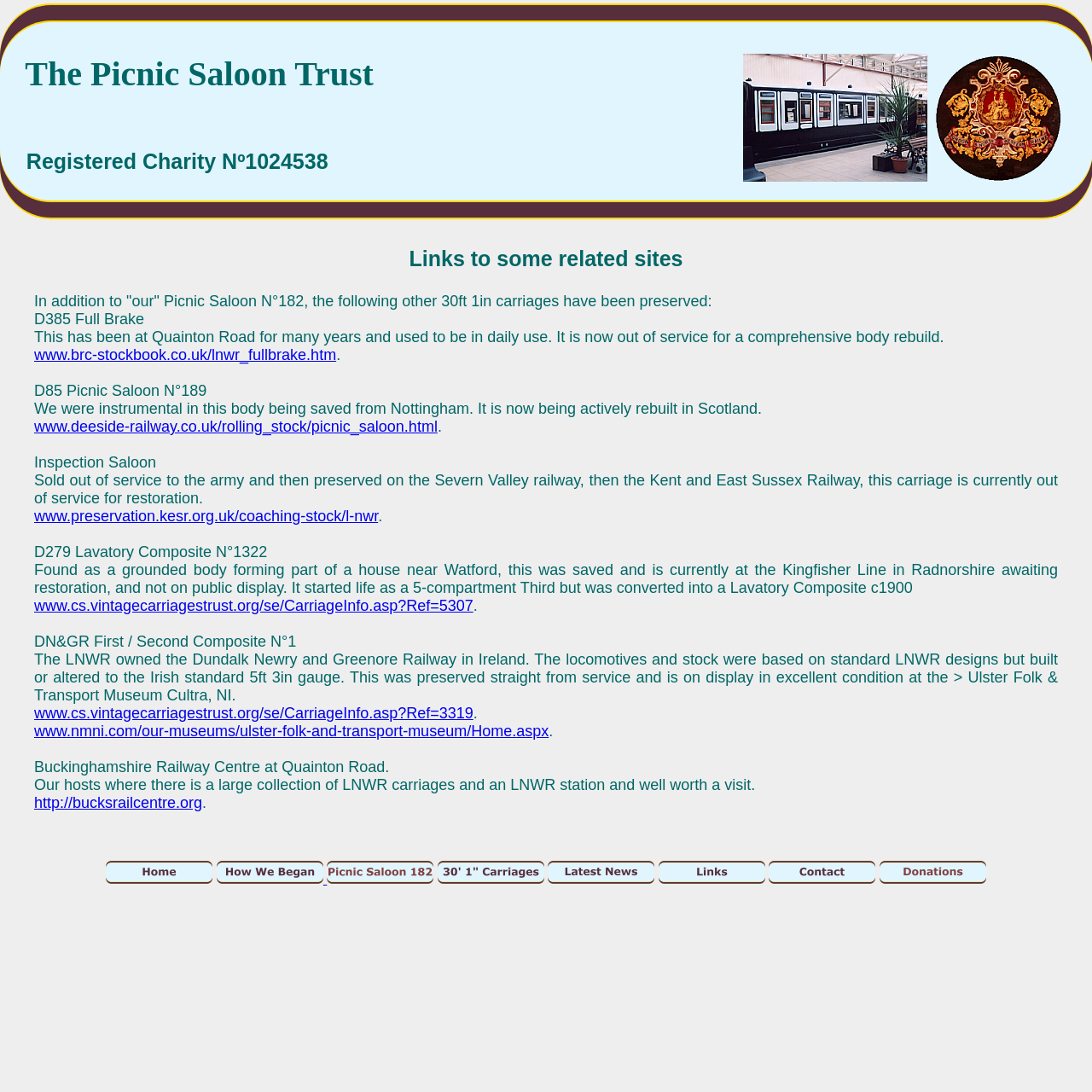Please determine and provide the text content of the webpage's heading.

  The Picnic Saloon Trust